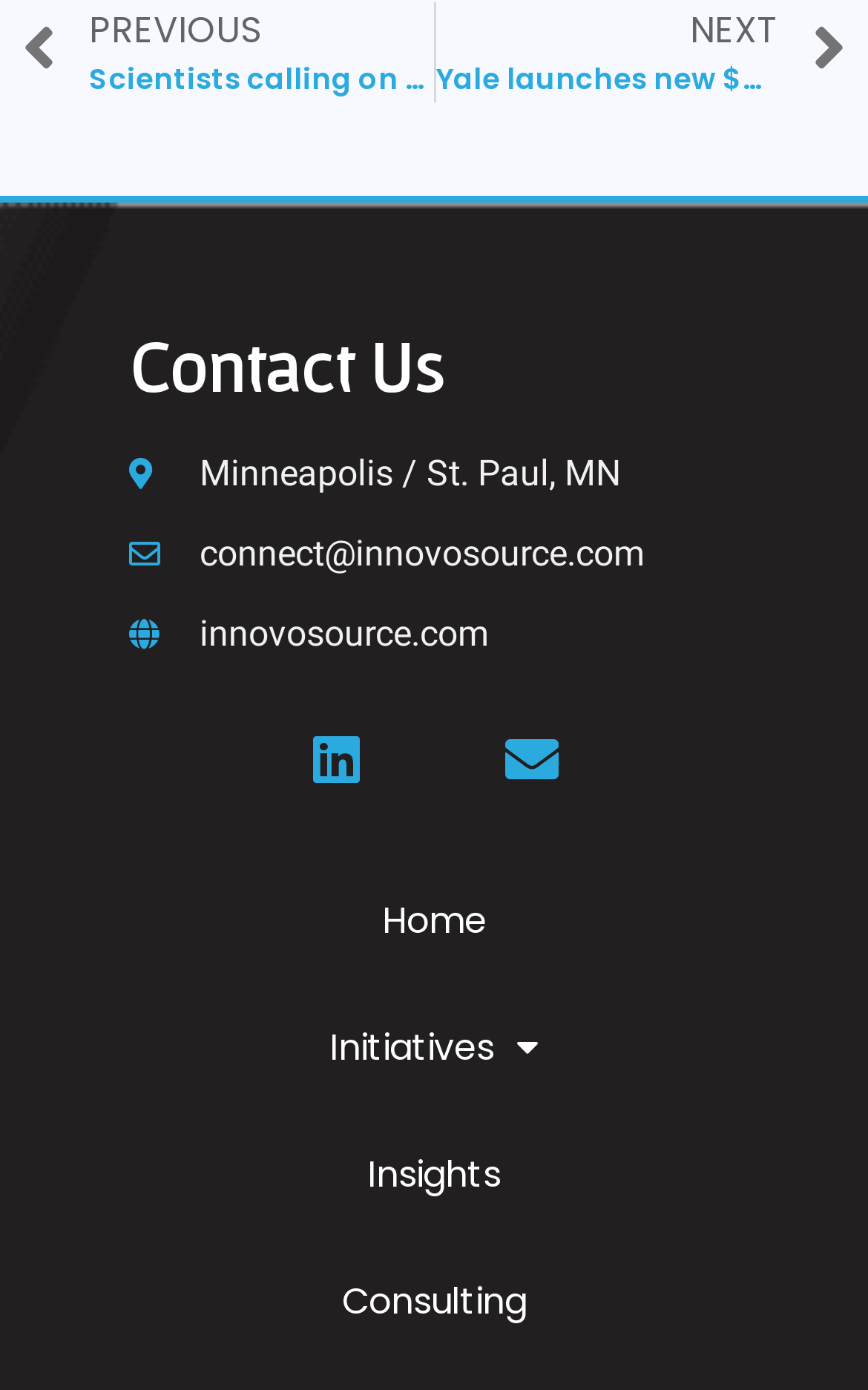Answer this question using a single word or a brief phrase:
What is the email address to connect with the company?

connect@innovosource.com